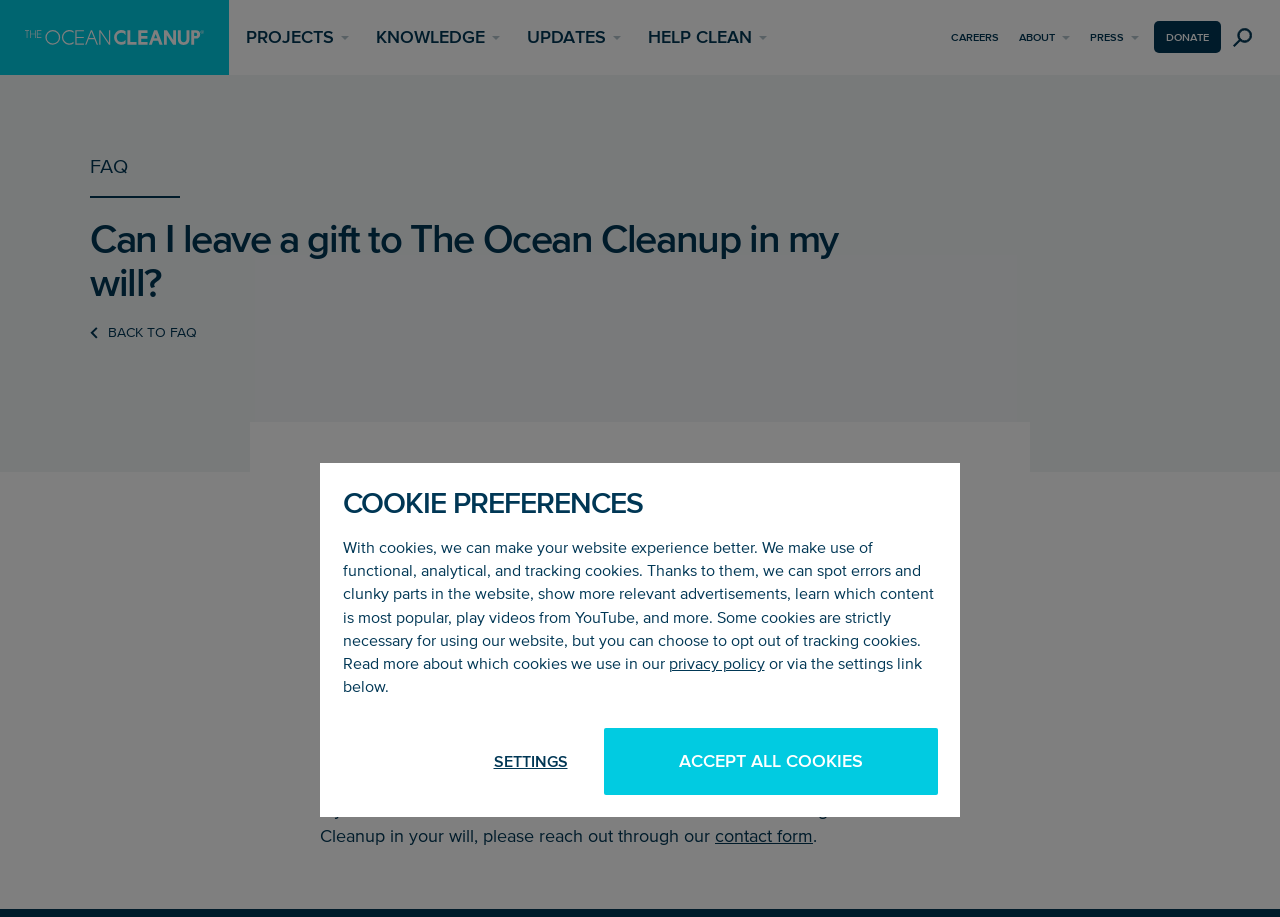Generate the title text from the webpage.

Can I leave a gift to The Ocean Cleanup in my will?